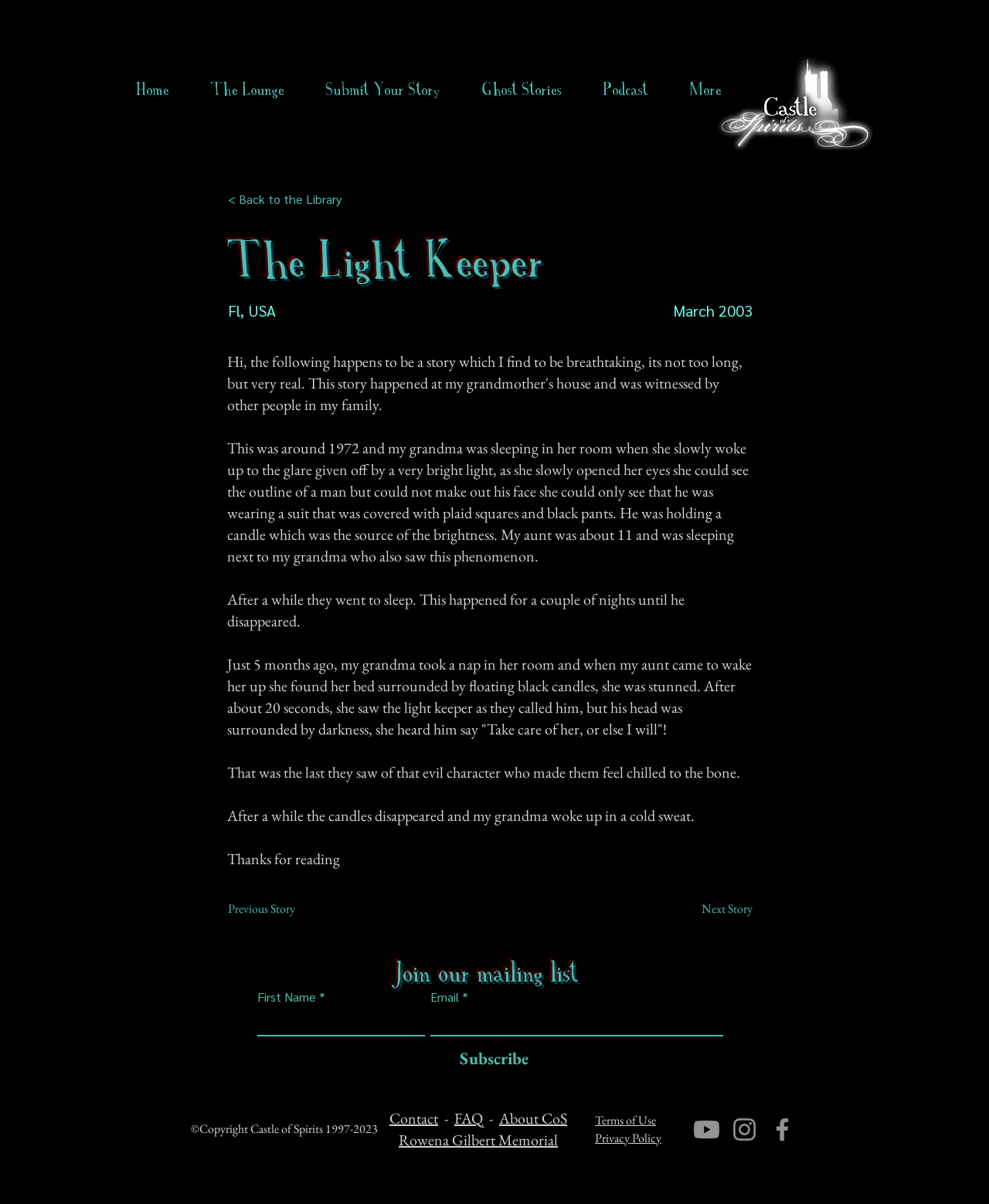Please identify the bounding box coordinates of the area I need to click to accomplish the following instruction: "Subscribe to the mailing list".

[0.456, 0.865, 0.535, 0.895]